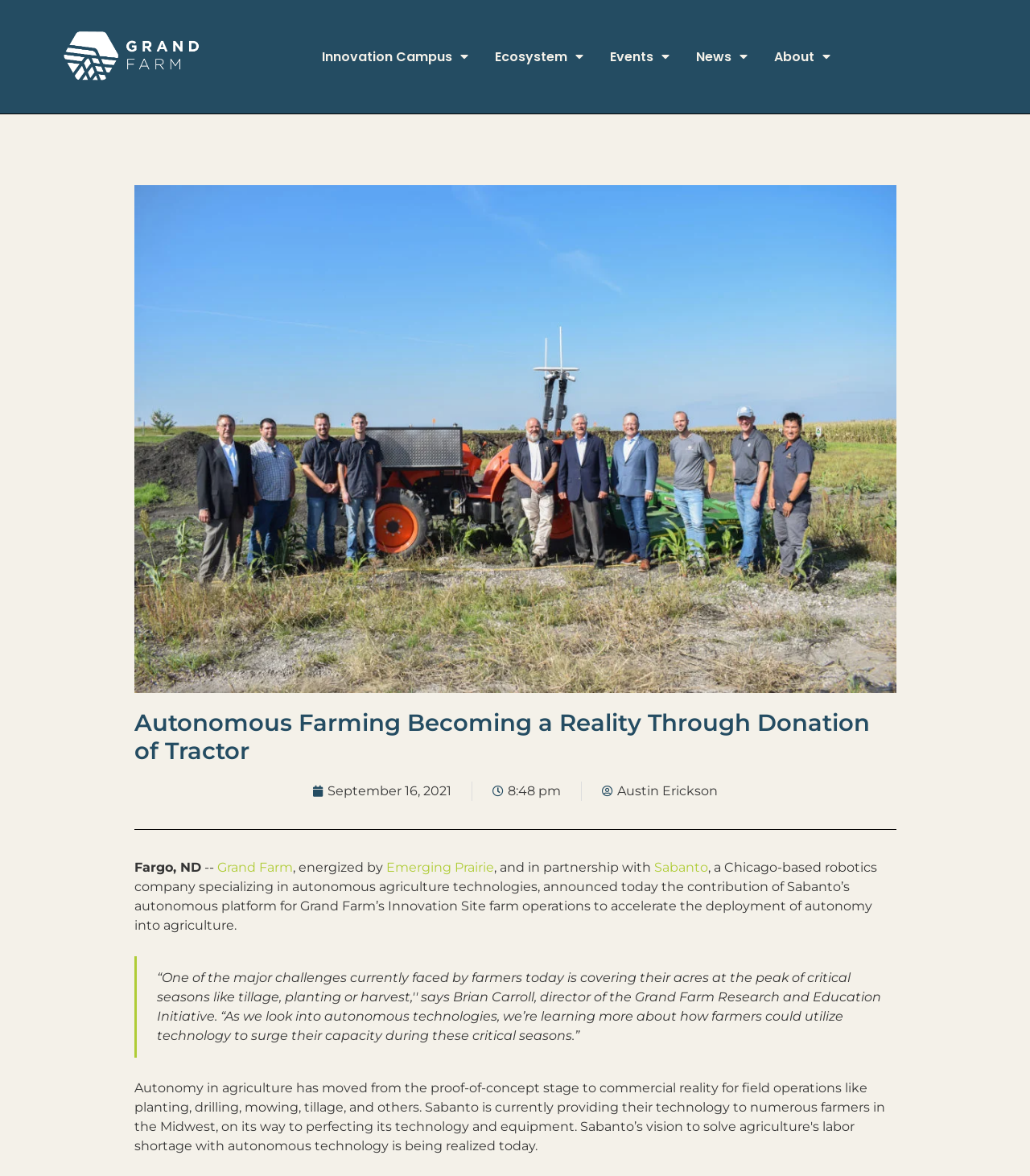Please provide a comprehensive response to the question below by analyzing the image: 
What is the name of the innovation site where Sabanto's autonomous platform will be used?

The answer can be found in the paragraph of text that describes the contribution to Grand Farm. The sentence mentions 'Sabanto’s autonomous platform for Grand Farm’s Innovation Site farm operations...'.